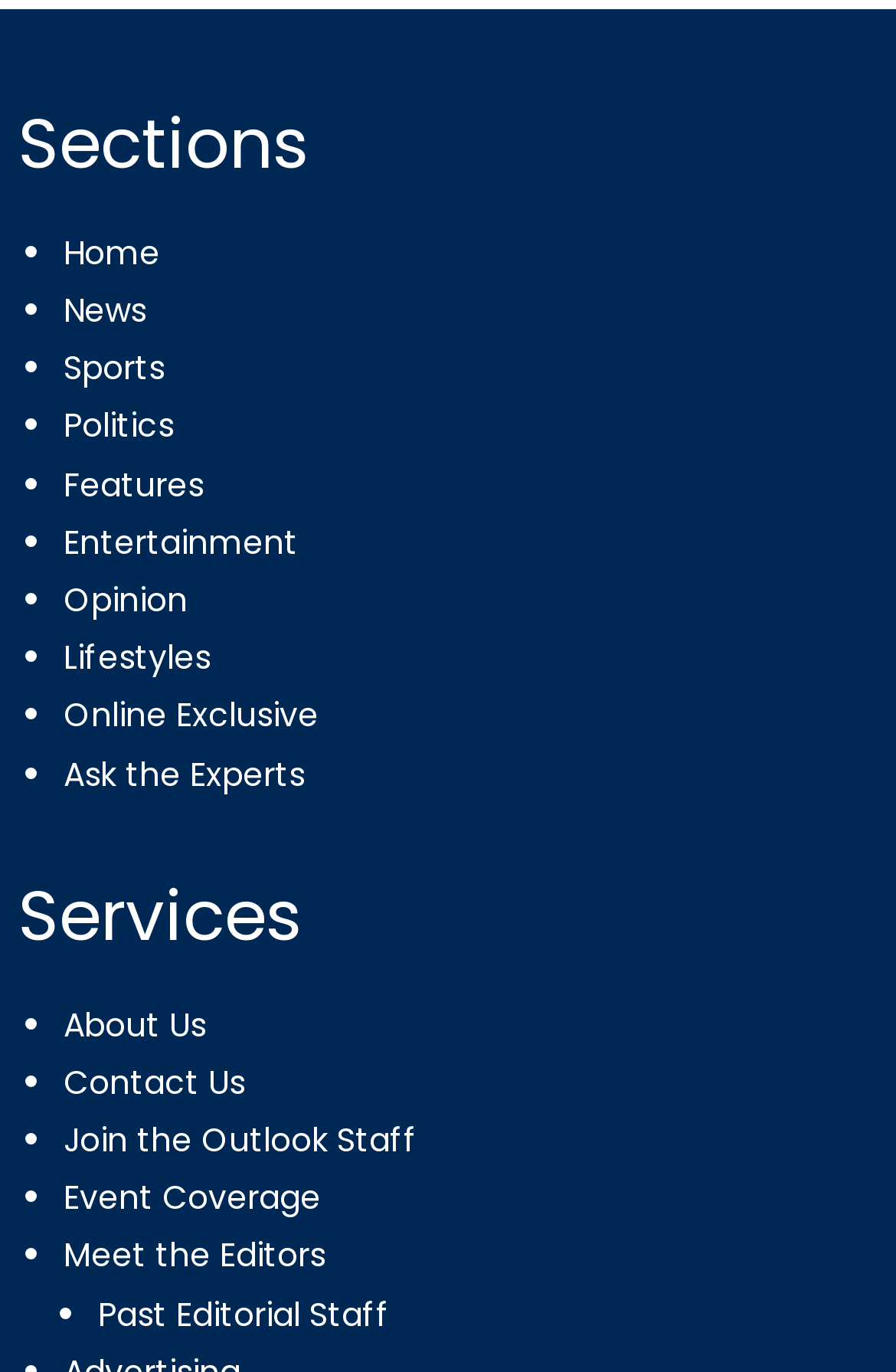How many sections are available?
Refer to the image and give a detailed response to the question.

I counted the number of links under the 'Sections' heading, which are 'Home', 'News', 'Sports', 'Politics', 'Features', 'Entertainment', 'Opinion', 'Lifestyles', and 'Online Exclusive'. There are 9 links in total.